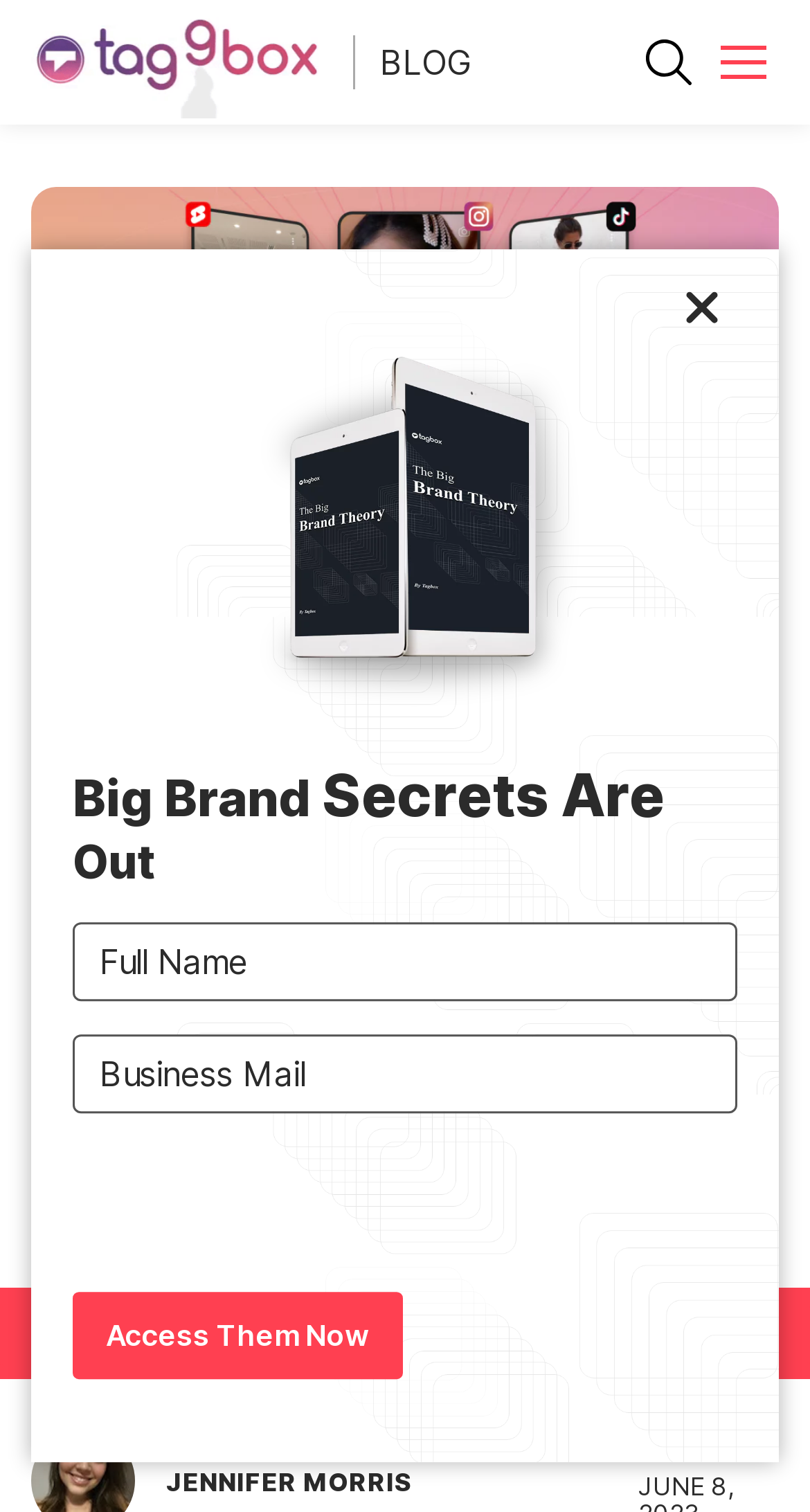Provide the bounding box coordinates of the UI element that matches the description: "Importance of Short-Form Video Content".

[0.118, 0.517, 0.933, 0.544]